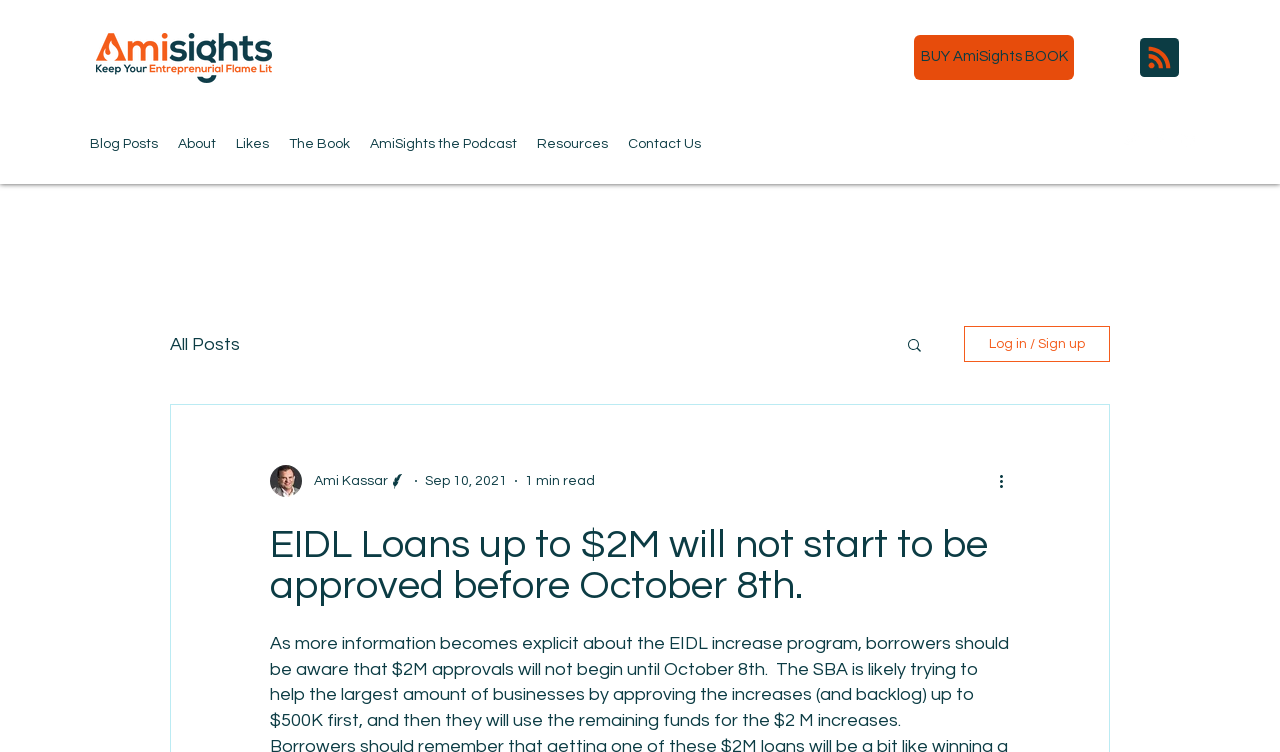Identify the bounding box coordinates of the part that should be clicked to carry out this instruction: "Click more actions".

[0.778, 0.624, 0.797, 0.656]